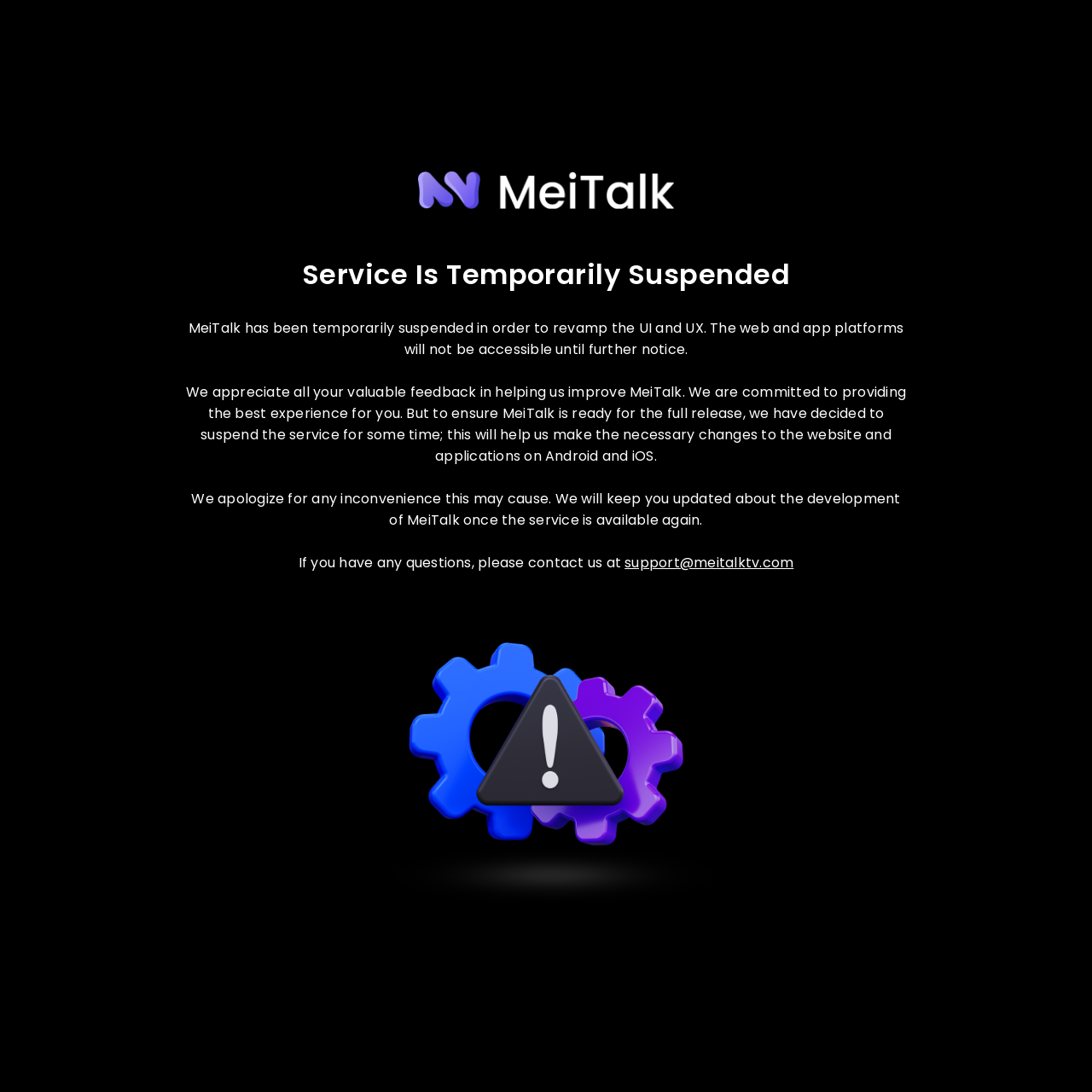How can users contact MeiTalk for questions?
Please elaborate on the answer to the question with detailed information.

The webpage provides a contact email address, 'support@meitalktv.com', for users to reach out to MeiTalk with any questions or concerns.